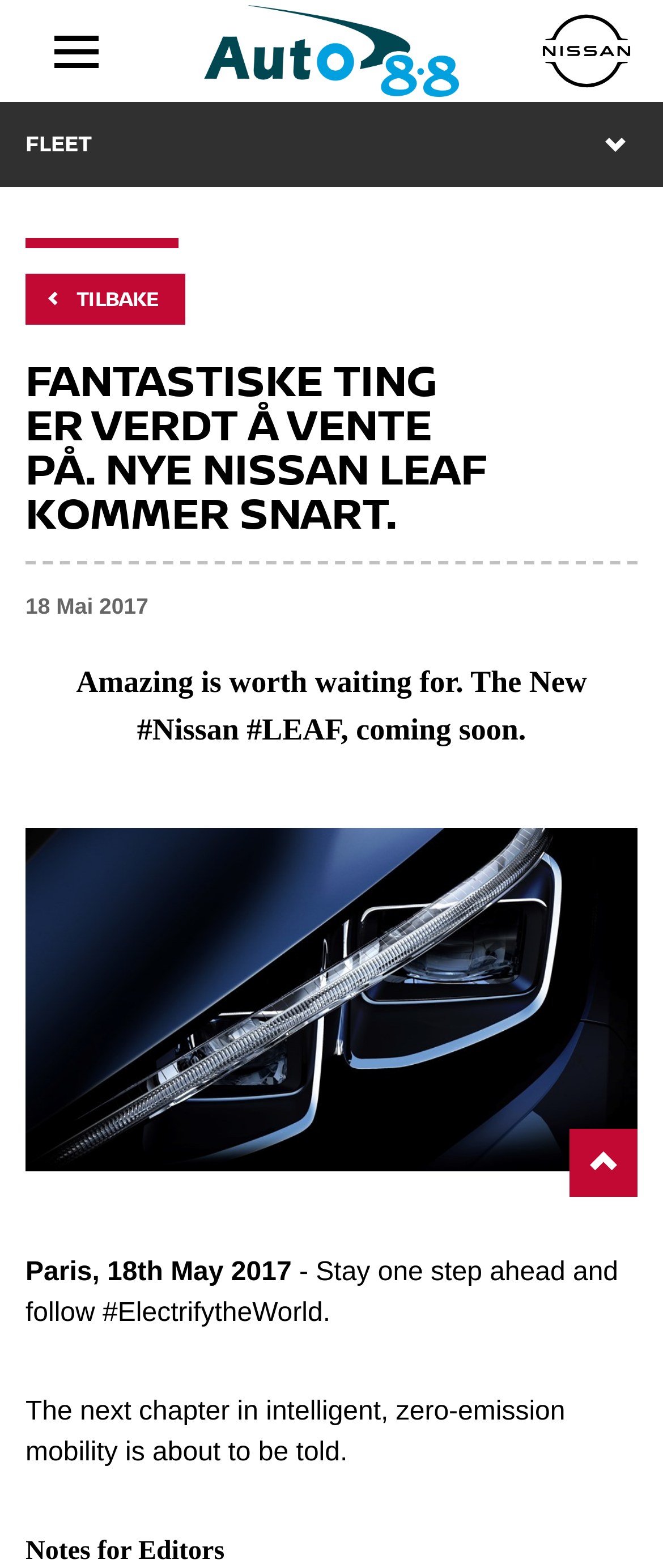Provide an in-depth caption for the contents of the webpage.

The webpage appears to be a promotional page for the new Nissan LEAF electric car. At the top, there is a prominent heading that reads "FANTASTISKE TING ER VERDT Å VENTE PÅ. NYE NISSAN LEAF KOMMER SNART" (which translates to "Amazing things are worth waiting for. The new Nissan LEAF is coming soon"). Below this heading, there is a time element displaying the date "18 Mai 2017".

To the left of the heading, there are several links and buttons, including a search bar with a search button, a link to "Nissan. Innovation that excites", and a button with no text. On the right side, there is an image with the text "Auto 8-8 AS Sildnes & Halaas" overlaid on it.

Further down the page, there are several sections of text, including a brief description of the new Nissan LEAF, a quote about staying ahead and following #ElectrifytheWorld, and a note for editors. These sections are separated by blank spaces and are positioned in a vertical column.

There are also several links and buttons scattered throughout the page, including links to "BRUKTE BILER" (used cars), "FOR KUNDER" (for customers), "OM OSS" (about us), "SE TILBUD" (see offers), and "BESTILL PRØVEKJØRING" (book a test drive). Additionally, there is a link to "FLEET" and a button with a back arrow icon.

At the bottom of the page, there is a large image that takes up most of the width of the page, and a link to scroll to the top of the page.